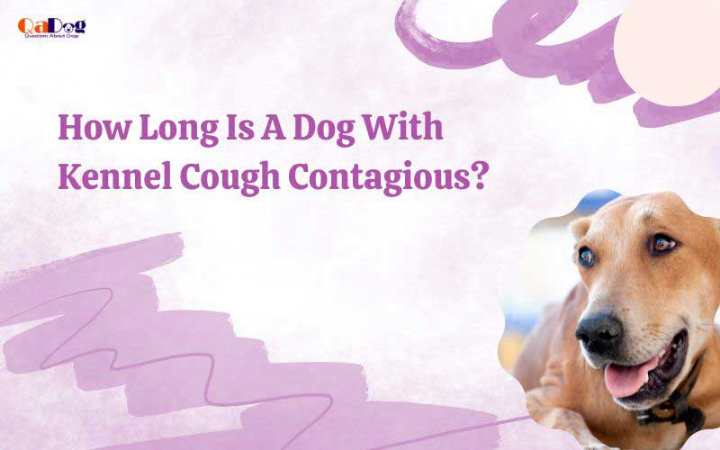From the image, can you give a detailed response to the question below:
What is the theme of the image?

The caption describes the dog as 'friendly and attentive', which implies that the overall theme of the image is warm and inviting, likely to appeal to pet owners.